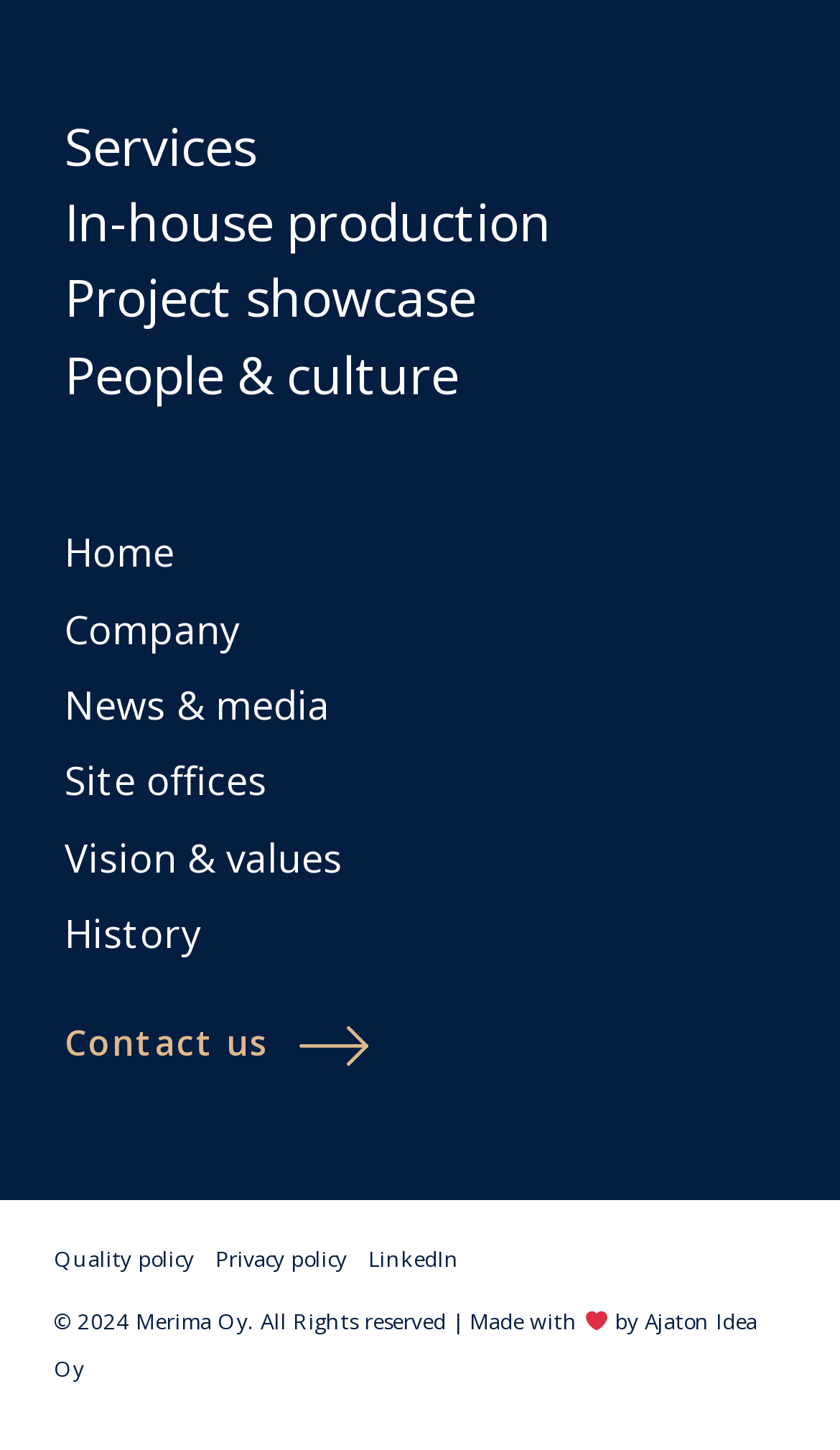Given the element description "Services", identify the bounding box of the corresponding UI element.

[0.077, 0.084, 0.923, 0.117]